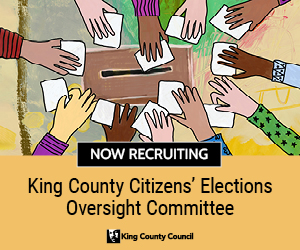Detail every aspect of the image in your caption.

The image promotes the recruitment for the King County Citizens’ Elections Oversight Committee. It features a vibrant and inclusive design, showcasing a diverse group of hands reaching toward a ballot box, symbolizing community involvement and civic responsibility. Above the illustrations, the text prominently states "NOW RECRUITING," encouraging participation. This visual representation emphasizes the importance of public engagement in the electoral process and highlights the significance of oversight in maintaining fair and transparent elections. The branding at the bottom connects this initiative to the King County Council, reinforcing their commitment to fostering community-led democratic practices.